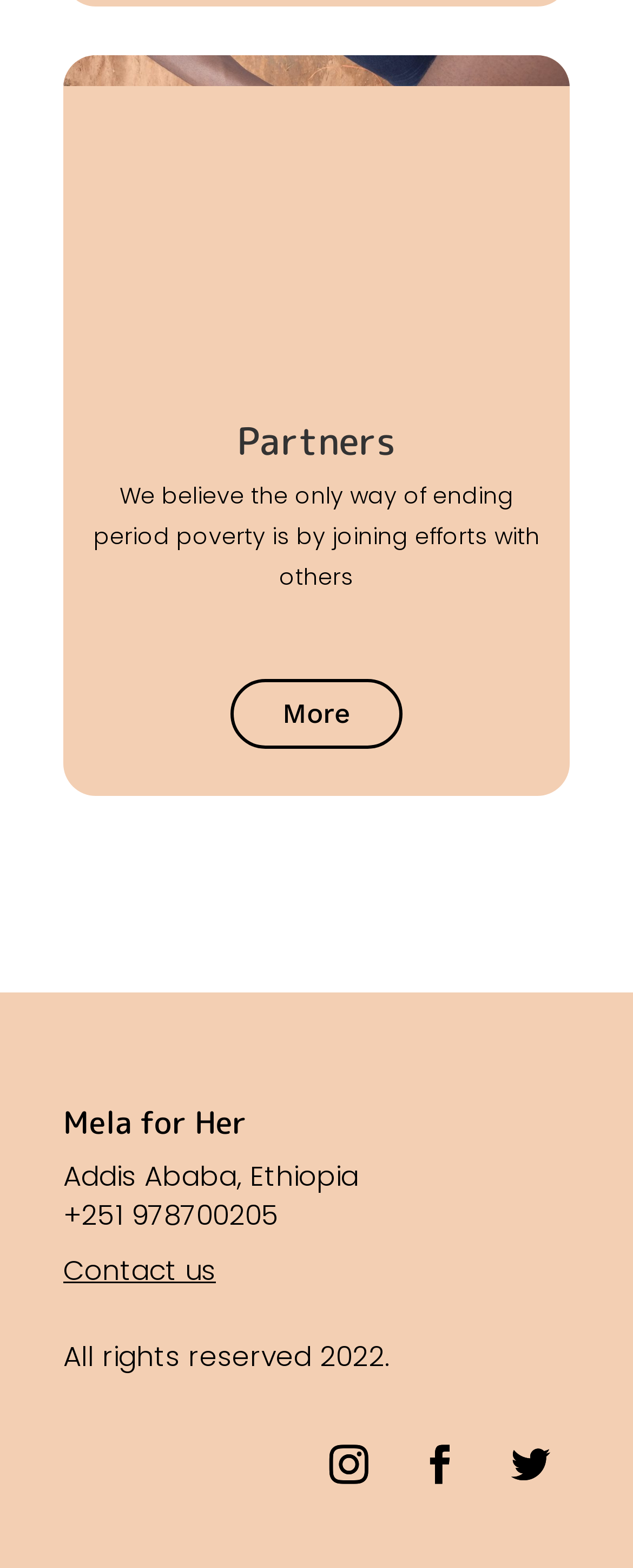Please examine the image and provide a detailed answer to the question: What social media platforms does the organization have?

The three link elements '', '', and '' are likely social media icons, suggesting that the organization has a presence on three social media platforms.